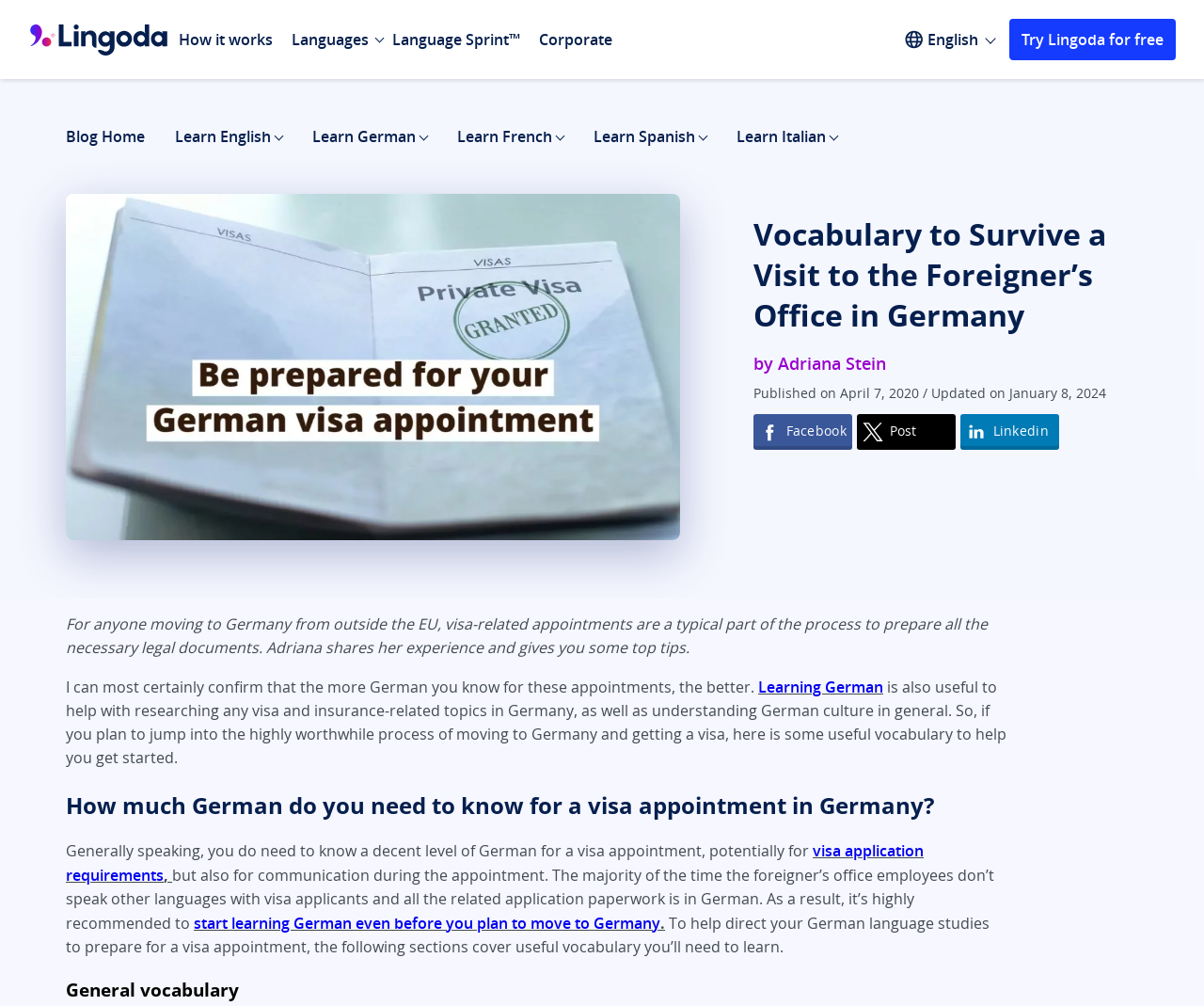Locate the bounding box coordinates of the area that needs to be clicked to fulfill the following instruction: "Read the blog post by Adriana Stein". The coordinates should be in the format of four float numbers between 0 and 1, namely [left, top, right, bottom].

[0.646, 0.35, 0.736, 0.373]